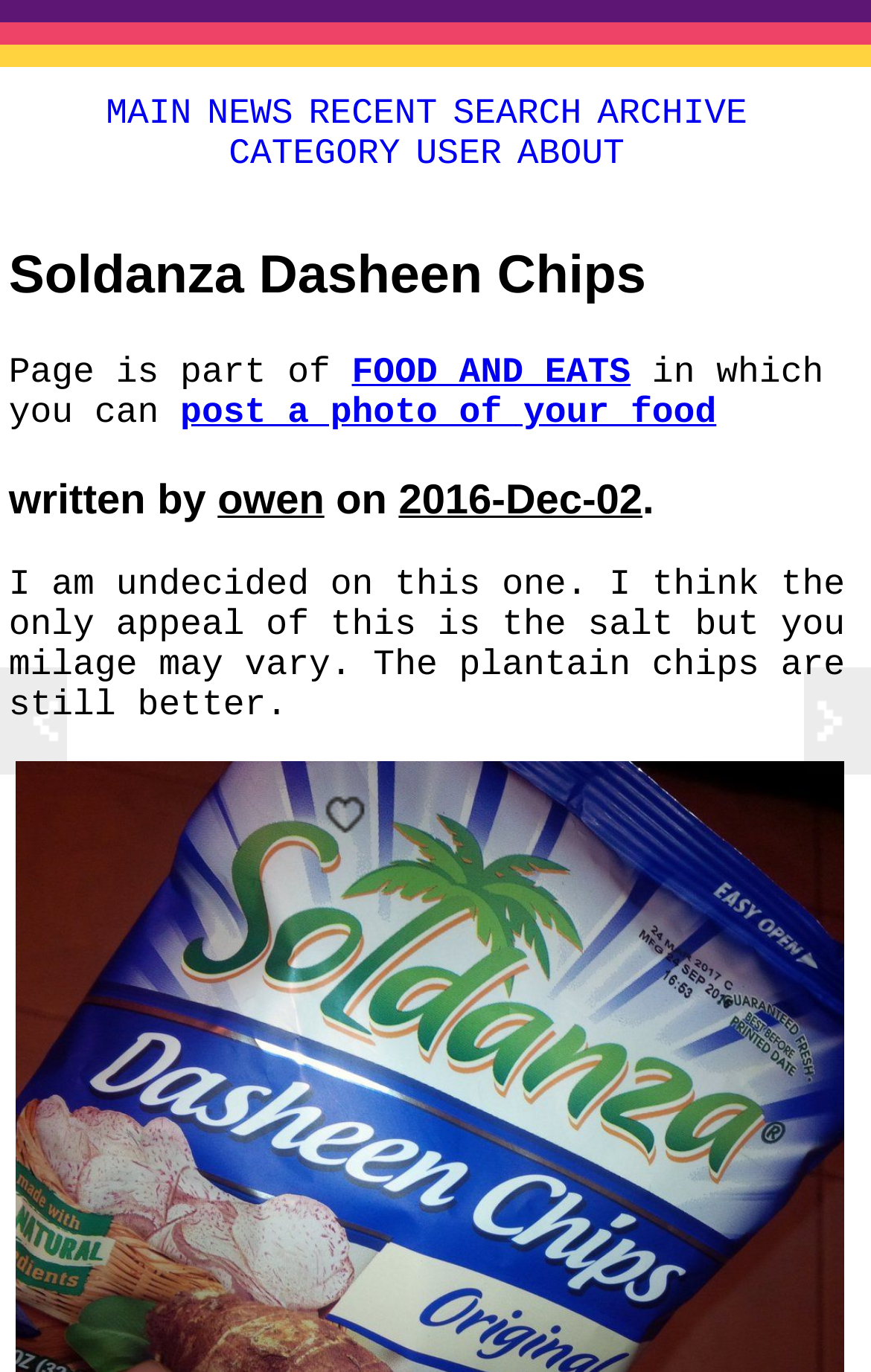What type of chips is being discussed?
Using the image as a reference, deliver a detailed and thorough answer to the question.

The webpage is discussing Dasheen Chips, which is evident from the header 'Soldanza Dasheen Chips' and the text 'I am undecided on this one. I think the only appeal of this is the salt but you milage may vary. The plantain chips are still better.'